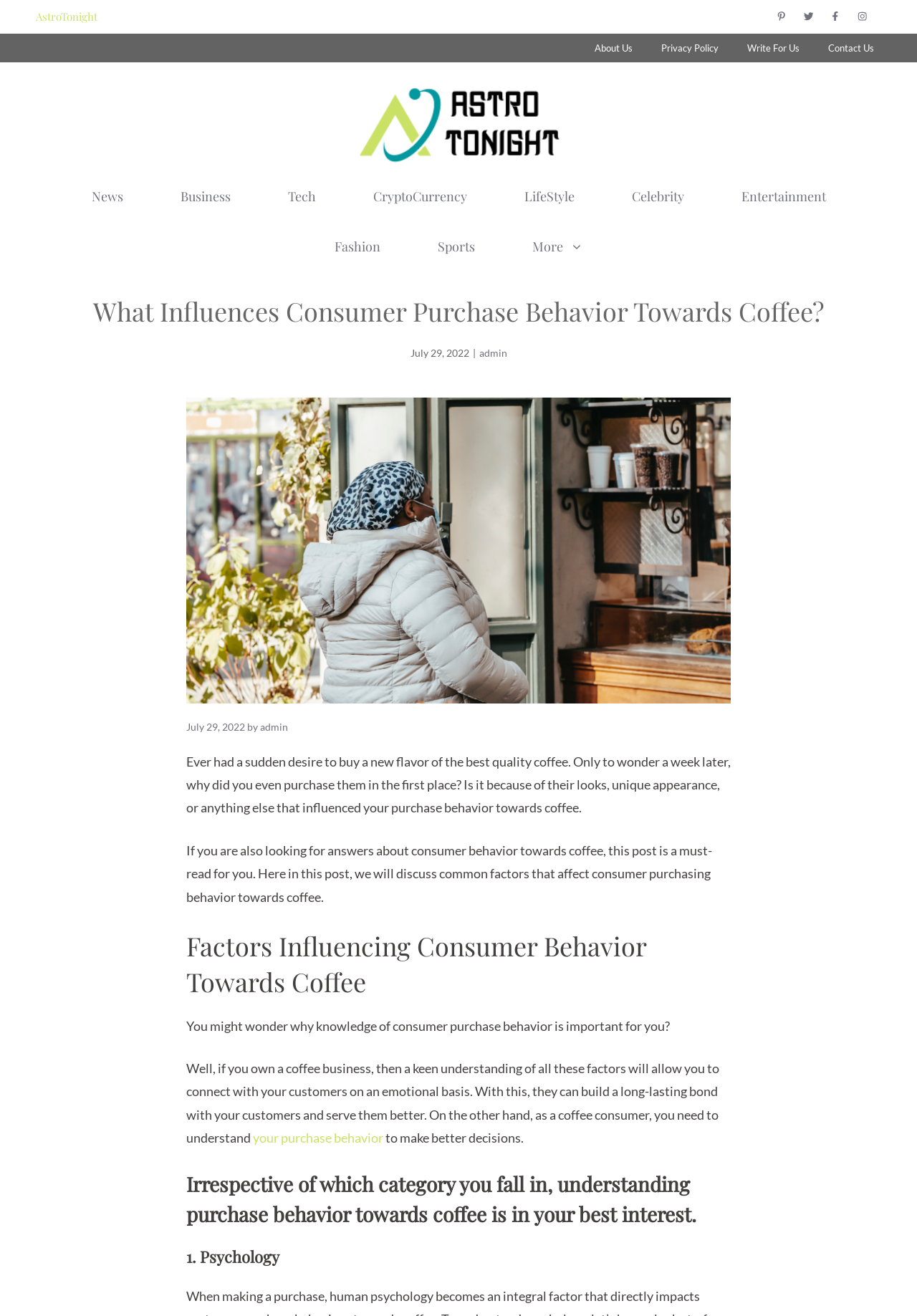What is the topic of this article?
Look at the image and provide a short answer using one word or a phrase.

Consumer purchase behavior towards coffee